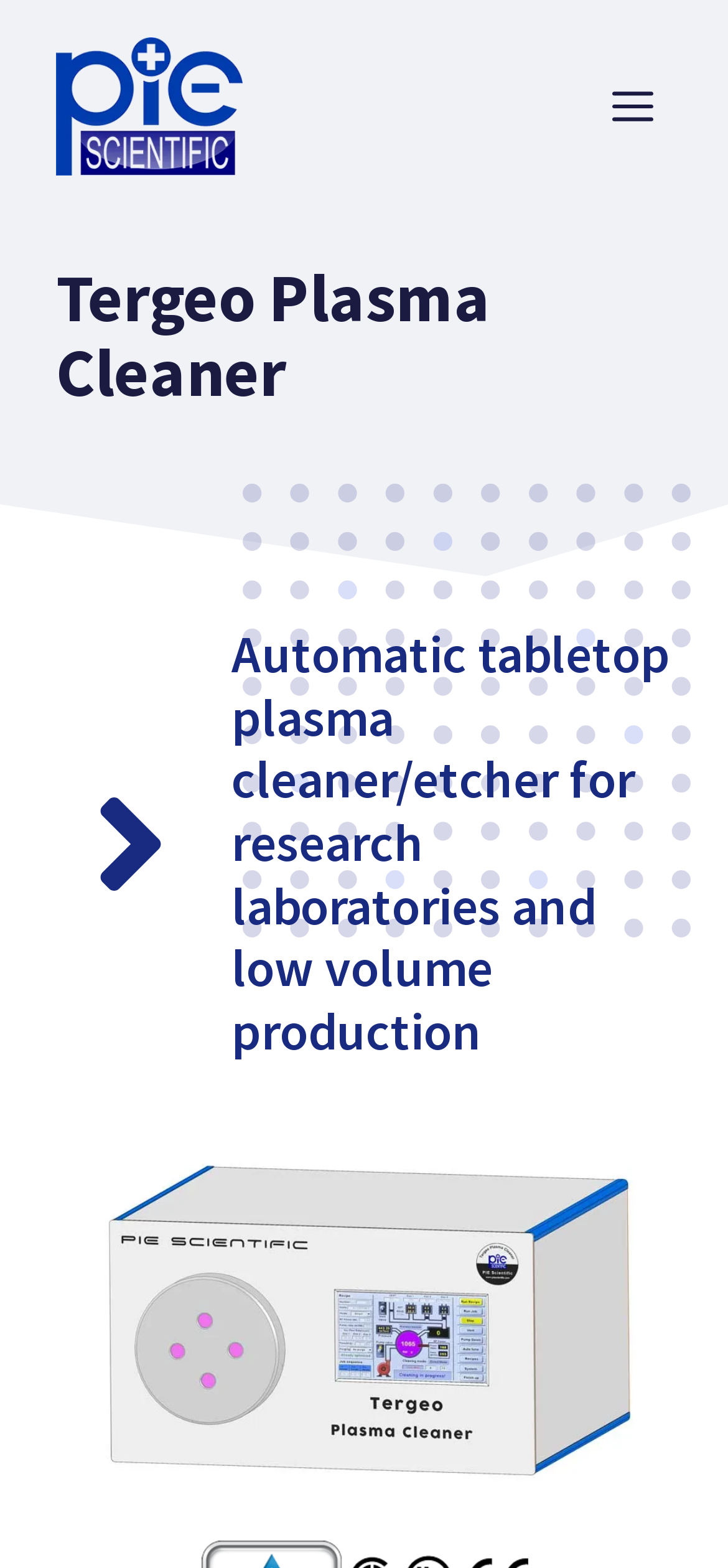Identify the bounding box coordinates for the UI element described as follows: "alt="PIE Scientific LLC"". Ensure the coordinates are four float numbers between 0 and 1, formatted as [left, top, right, bottom].

[0.077, 0.05, 0.333, 0.079]